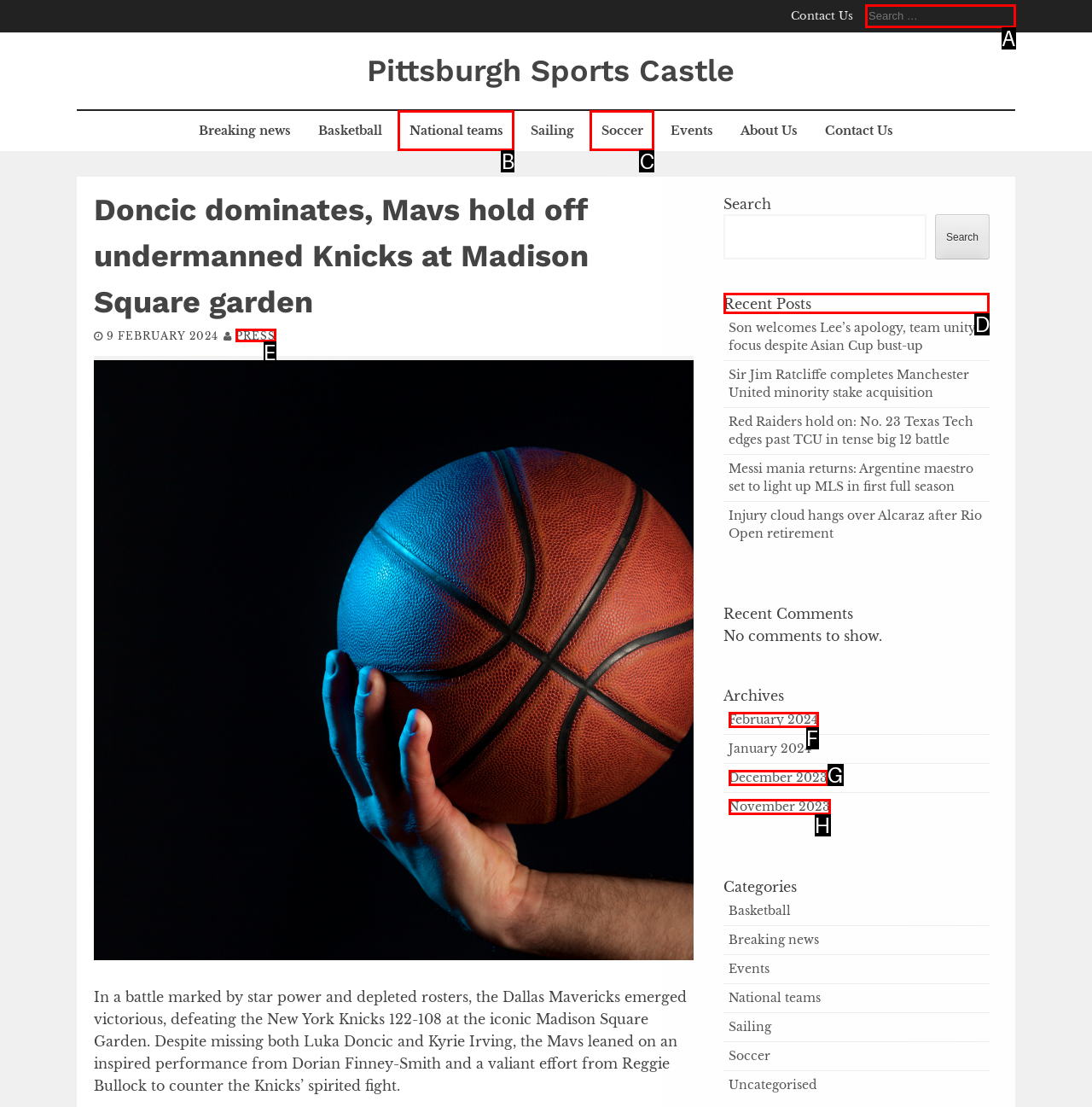Pick the right letter to click to achieve the task: View recent posts
Answer with the letter of the correct option directly.

D